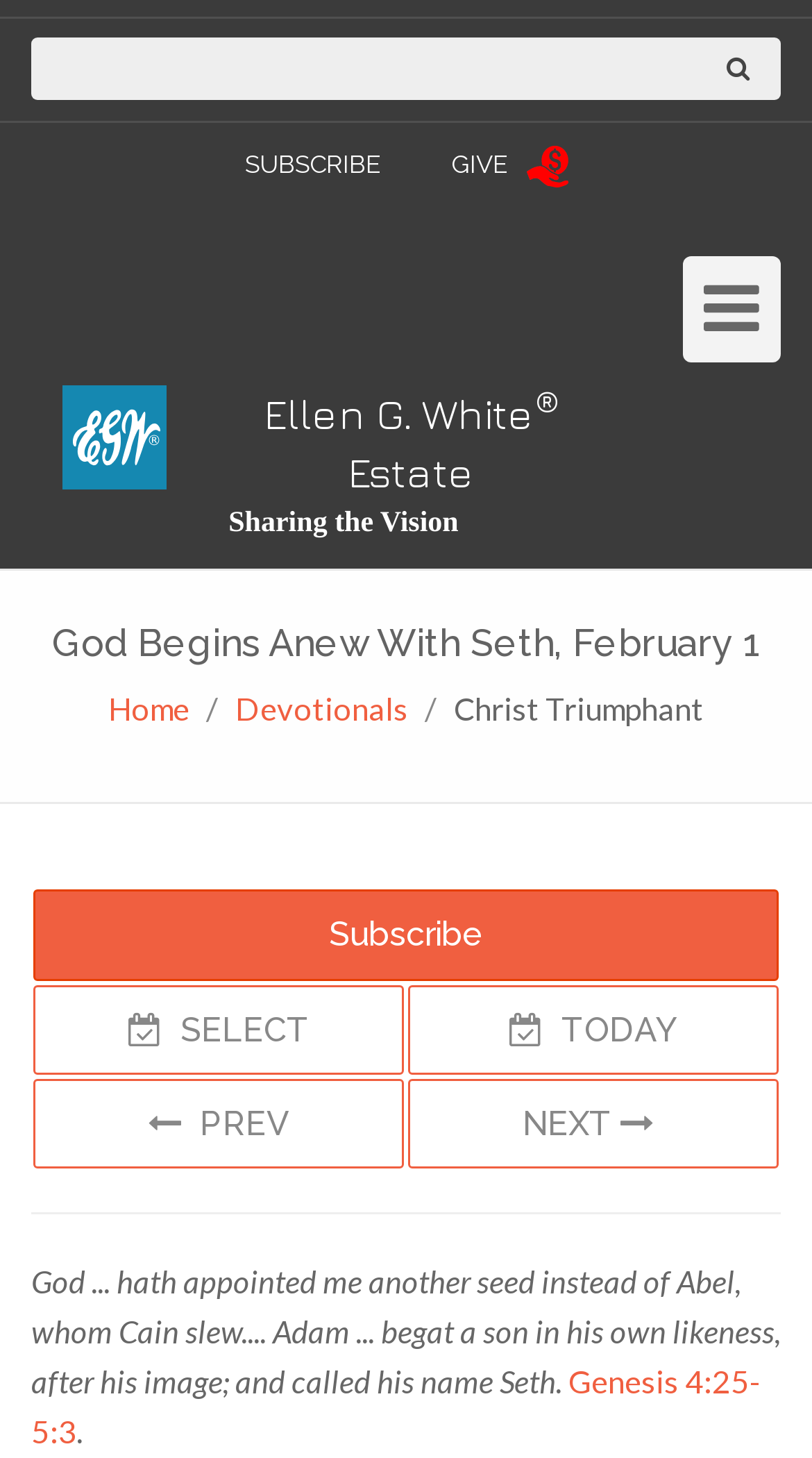Determine the bounding box coordinates for the area that should be clicked to carry out the following instruction: "View the devotional for today".

[0.503, 0.675, 0.959, 0.737]